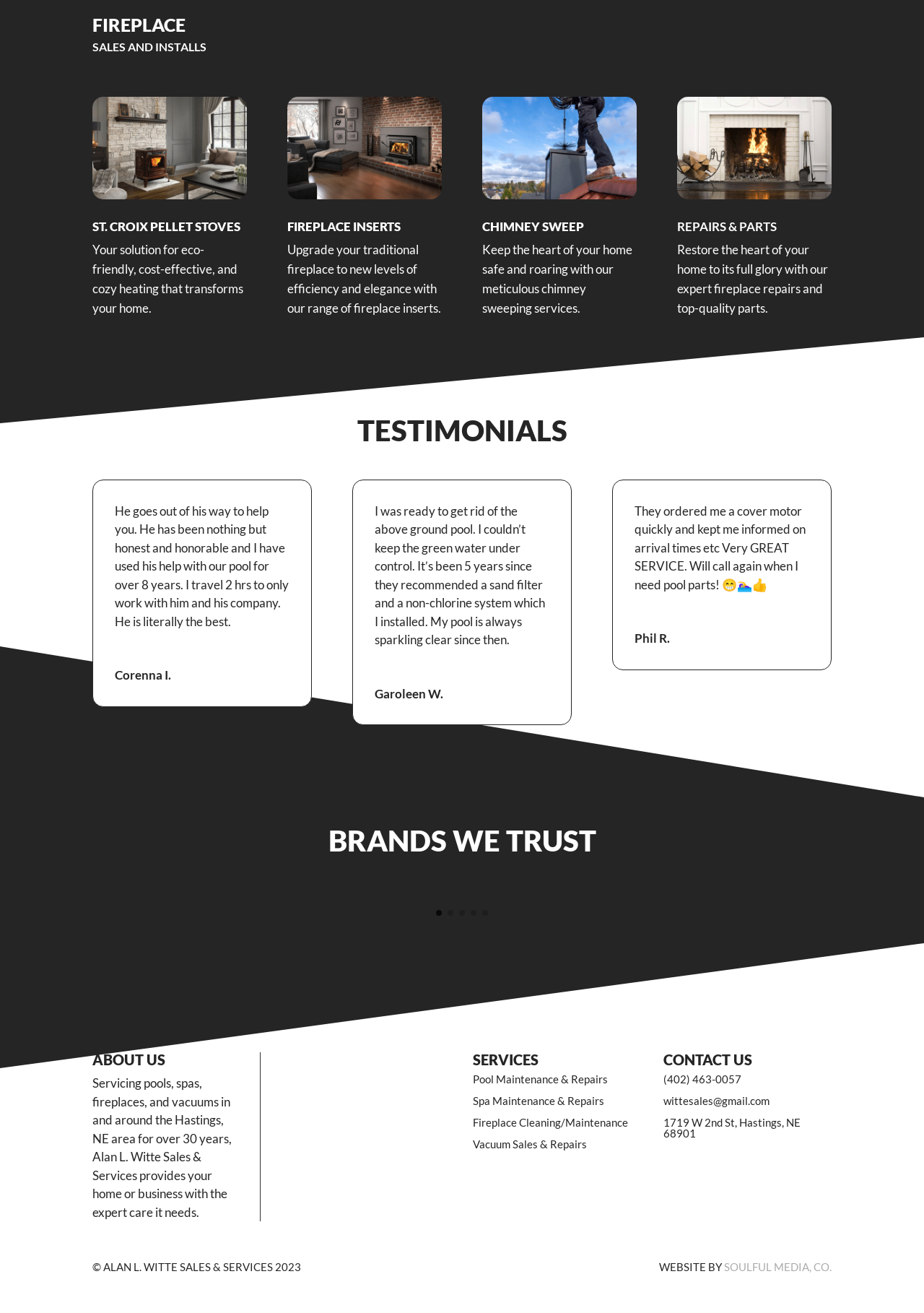Pinpoint the bounding box coordinates of the element that must be clicked to accomplish the following instruction: "Click on the 'Call phone number +1 402-463-0057' button". The coordinates should be in the format of four float numbers between 0 and 1, i.e., [left, top, right, bottom].

[0.718, 0.82, 0.802, 0.83]